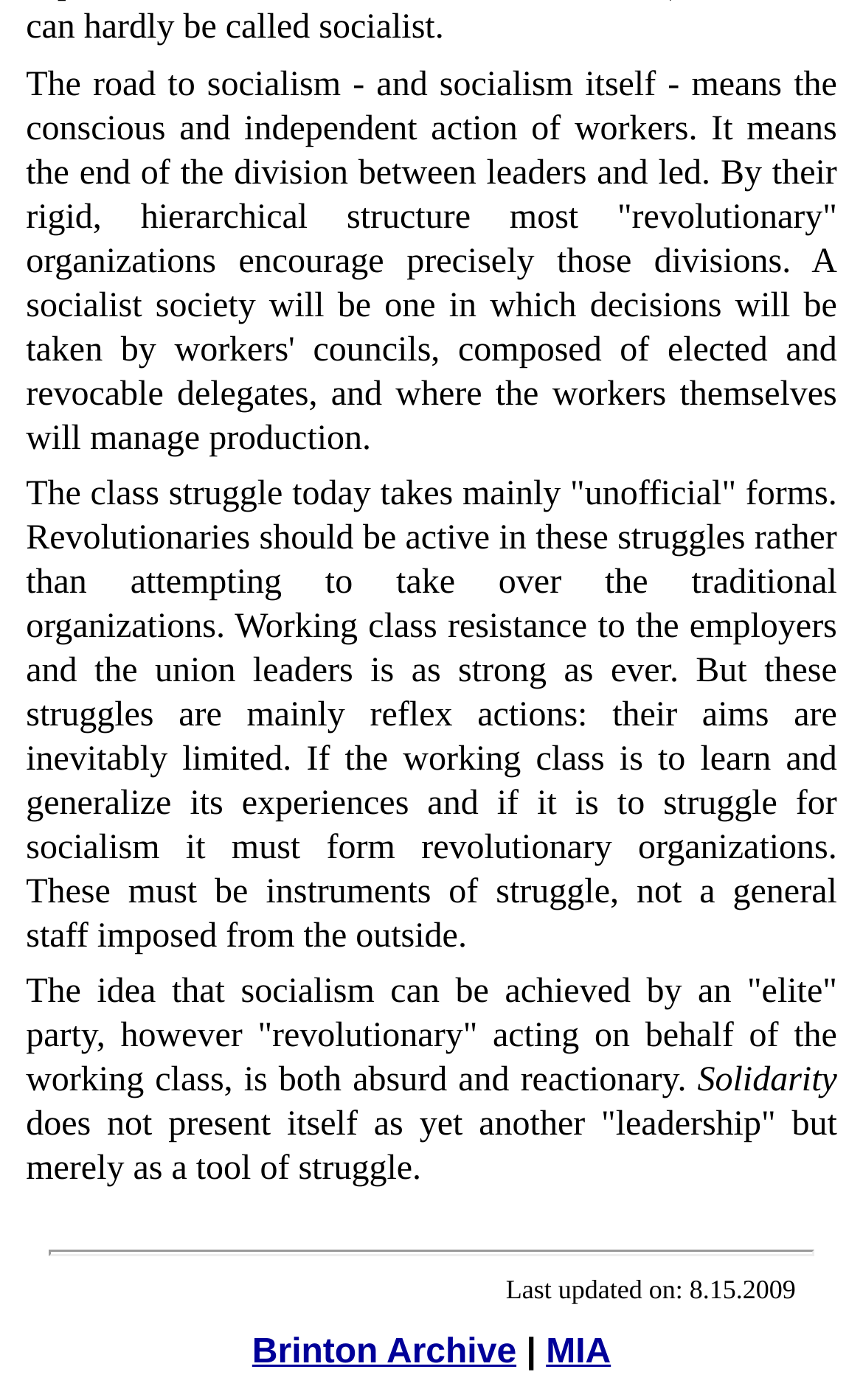What are the two links at the bottom of the webpage?
Please describe in detail the information shown in the image to answer the question.

The webpage has two links at the bottom, one labeled 'Brinton Archive' and the other labeled 'MIA'. These links may be related to the topic of socialism or may be resources for further reading.